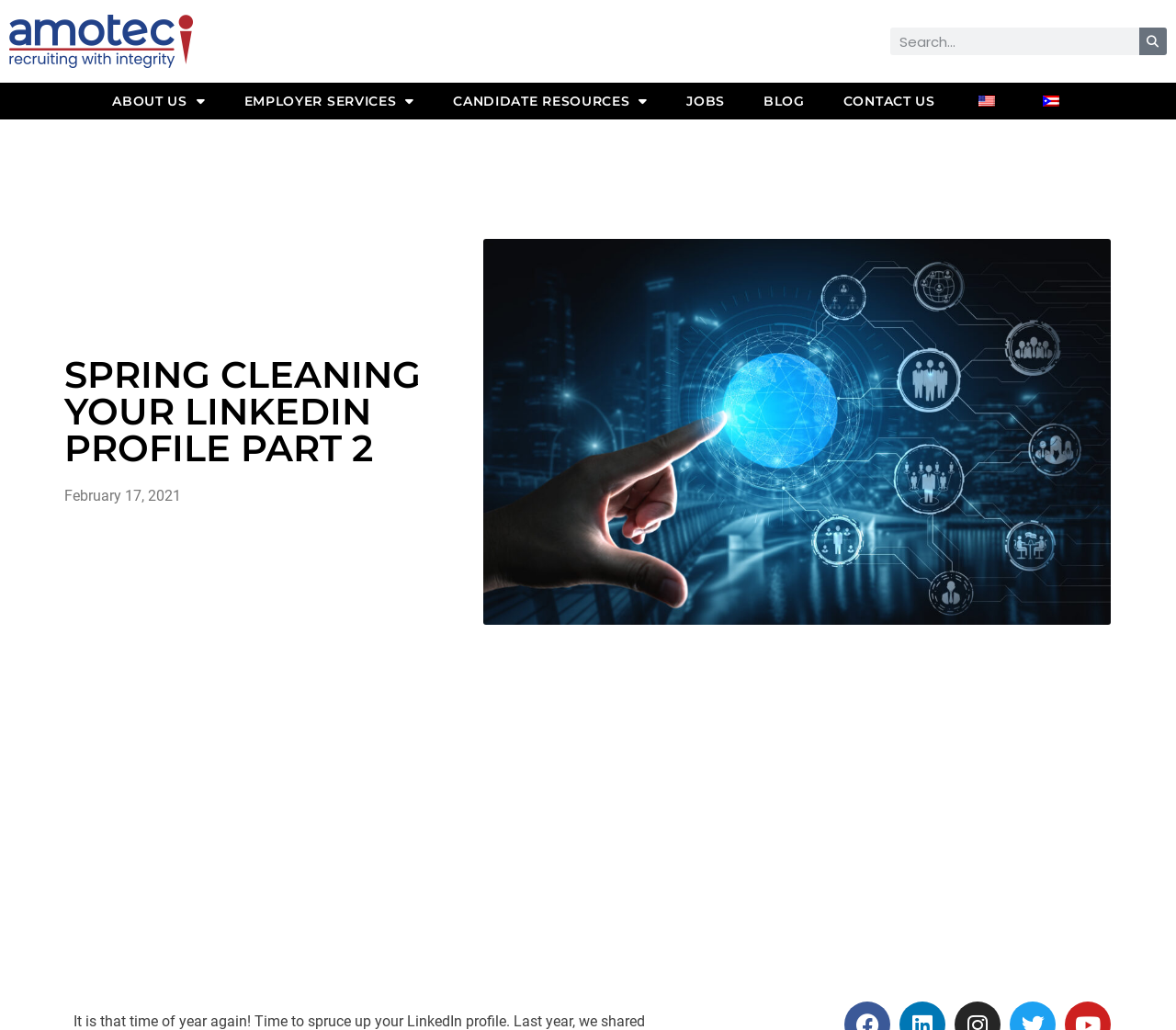What is the topic of the blog post?
Give a detailed response to the question by analyzing the screenshot.

The topic of the blog post can be inferred from the heading 'SPRING CLEANING YOUR LINKEDIN PROFILE PART 2' and the image below it, which suggests that the post is about cleaning up one's LinkedIn profile.